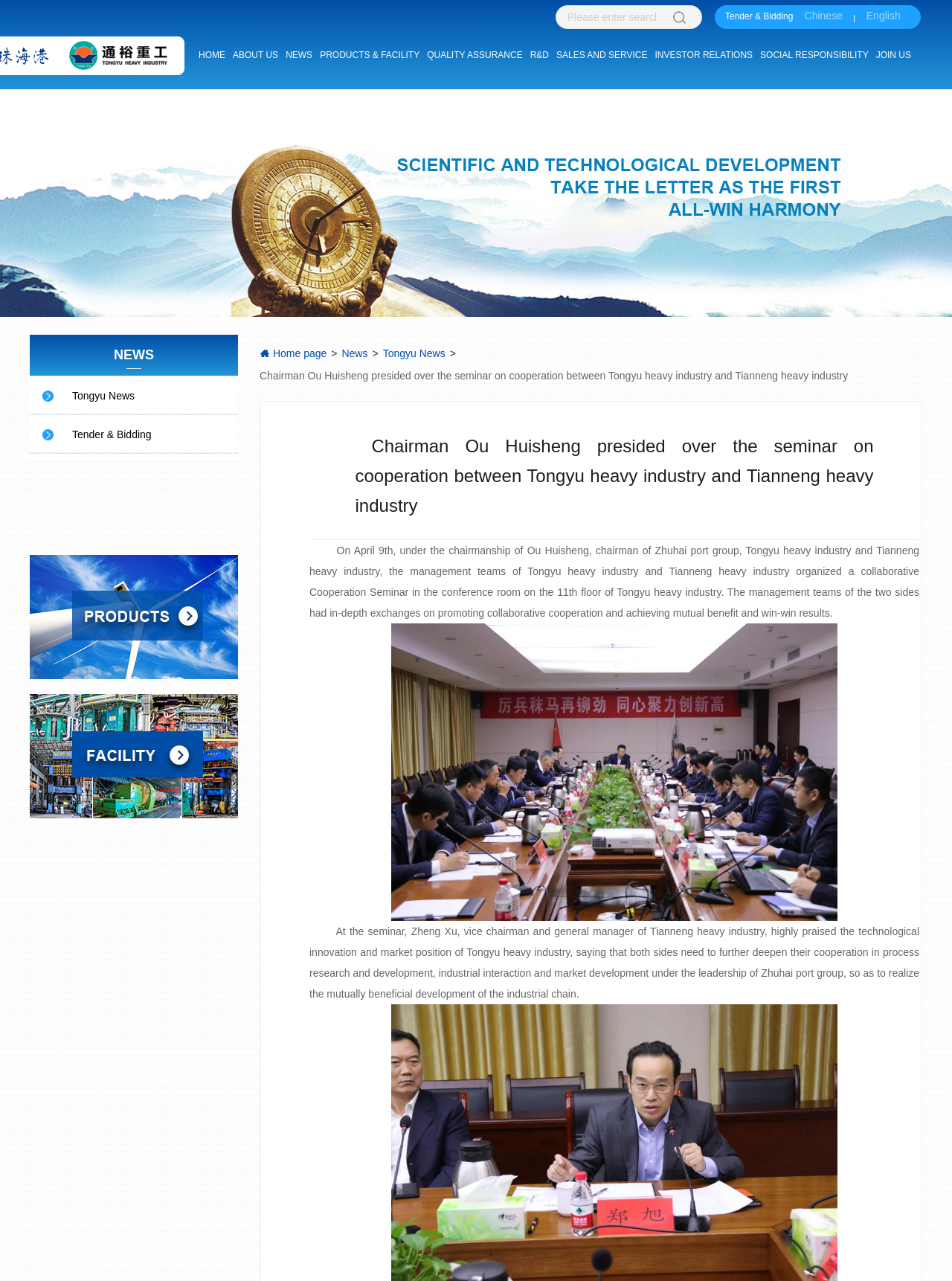What is the topic of the news article?
Please respond to the question with a detailed and thorough explanation.

I determined the topic of the news article by reading the heading 'Chairman Ou Huisheng presided over the seminar on cooperation between Tongyu heavy industry and Tianneng heavy industry' and the subsequent text, which describes a seminar between the two companies.